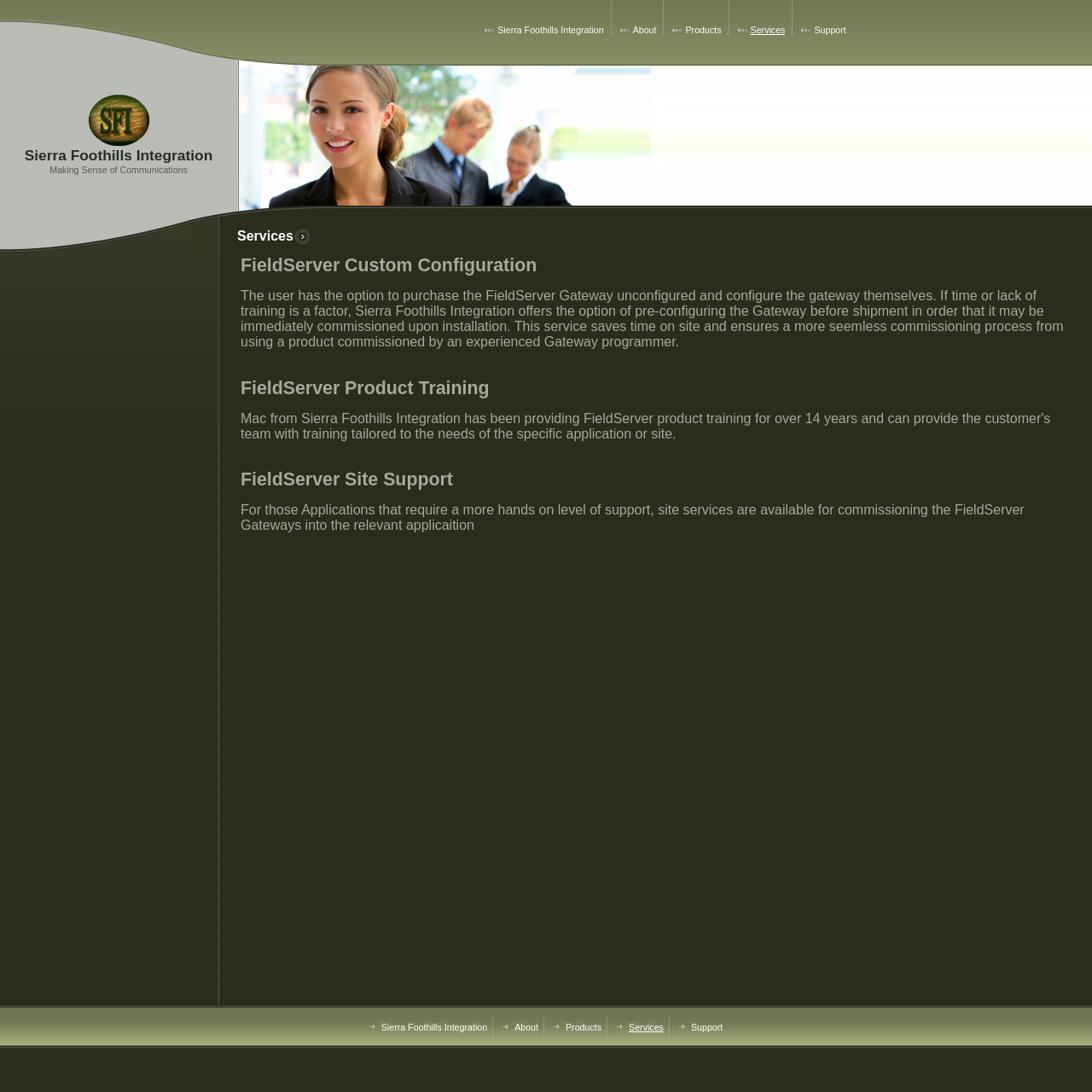Pinpoint the bounding box coordinates of the clickable area necessary to execute the following instruction: "Click on the 'Support' link". The coordinates should be given as four float numbers between 0 and 1, namely [left, top, right, bottom].

[0.746, 0.0, 0.775, 0.055]